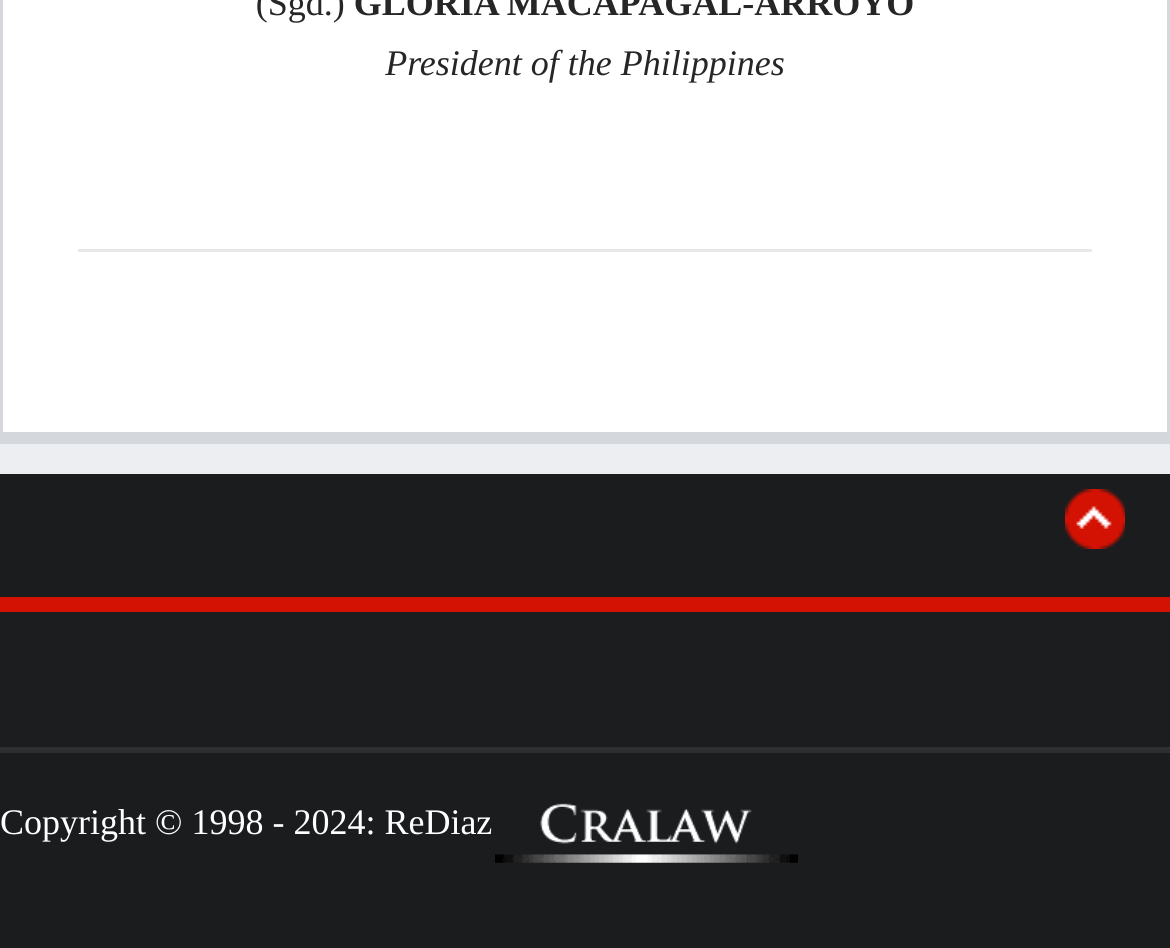What is the name of the company that powered the webpage?
Make sure to answer the question with a detailed and comprehensive explanation.

The link 'Powered by: ReDiaz!' at the bottom of the page with bounding box coordinates [0.422, 0.825, 0.681, 0.937] indicates that the company that powered the webpage is ReDiaz.